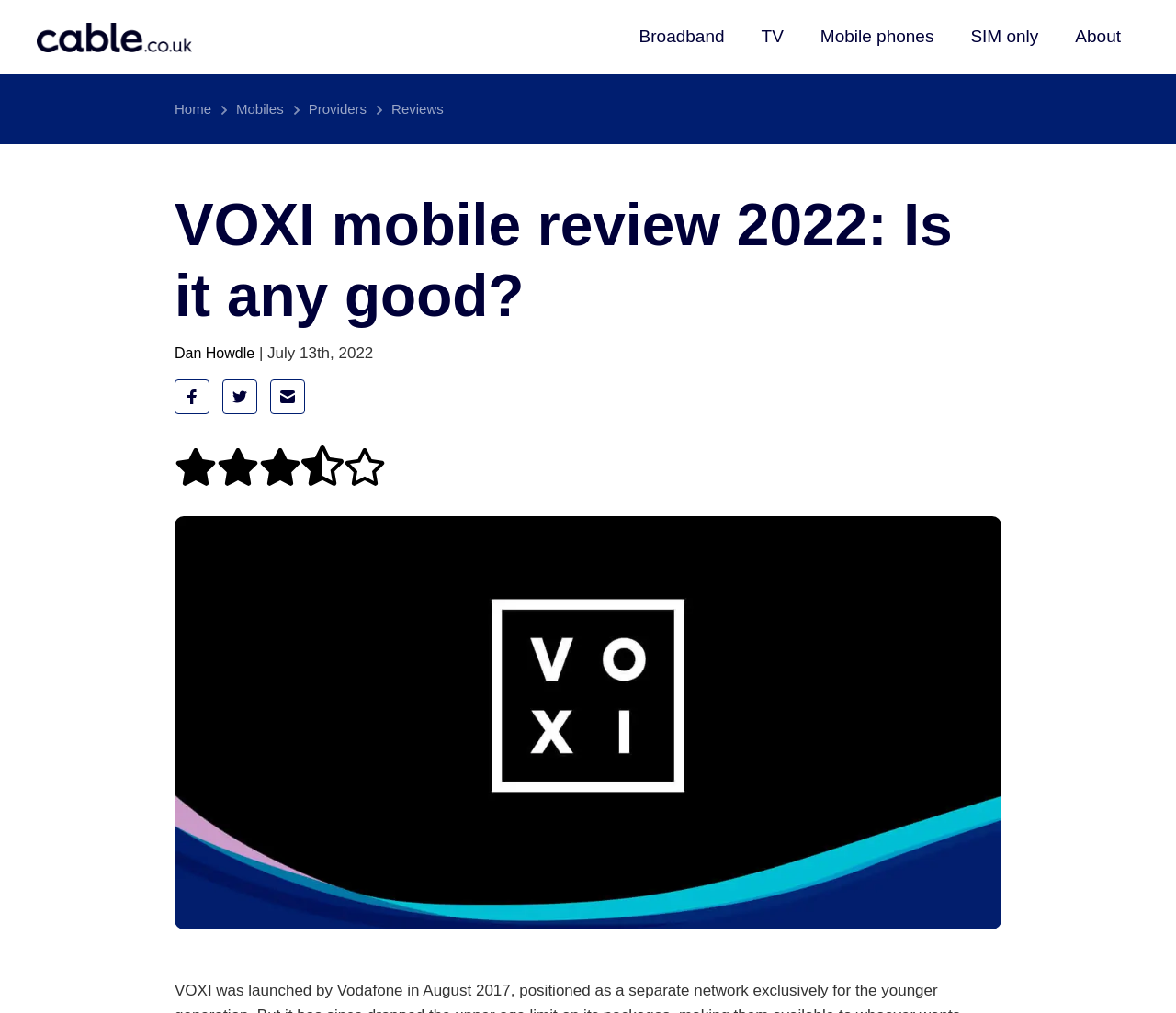Show me the bounding box coordinates of the clickable region to achieve the task as per the instruction: "Click the 'VOXI Mobile logo'".

[0.148, 0.509, 0.852, 0.917]